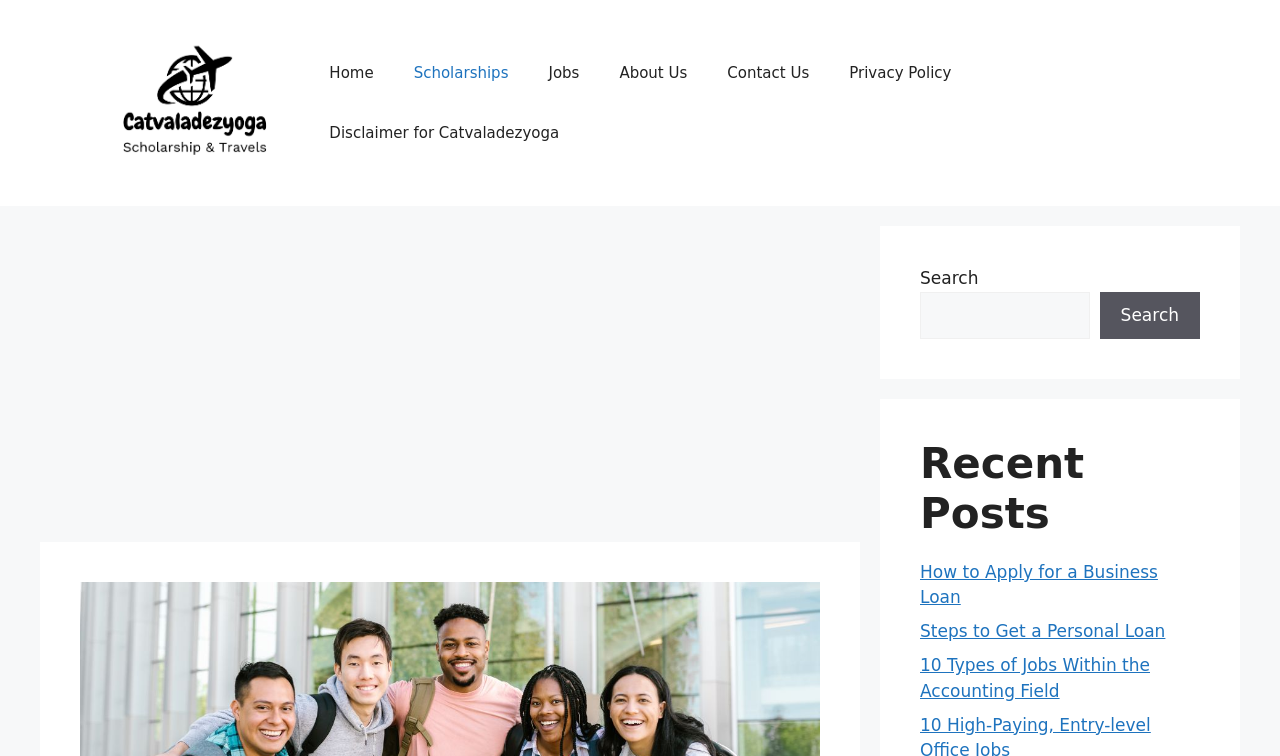What type of content is listed under 'Recent Posts'?
Give a thorough and detailed response to the question.

Under the heading 'Recent Posts', I found links to articles such as 'How to Apply for a Business Loan', 'Steps to Get a Personal Loan', and '10 Types of Jobs Within the Accounting Field'. This suggests that the 'Recent Posts' section lists links to recent articles or blog posts.